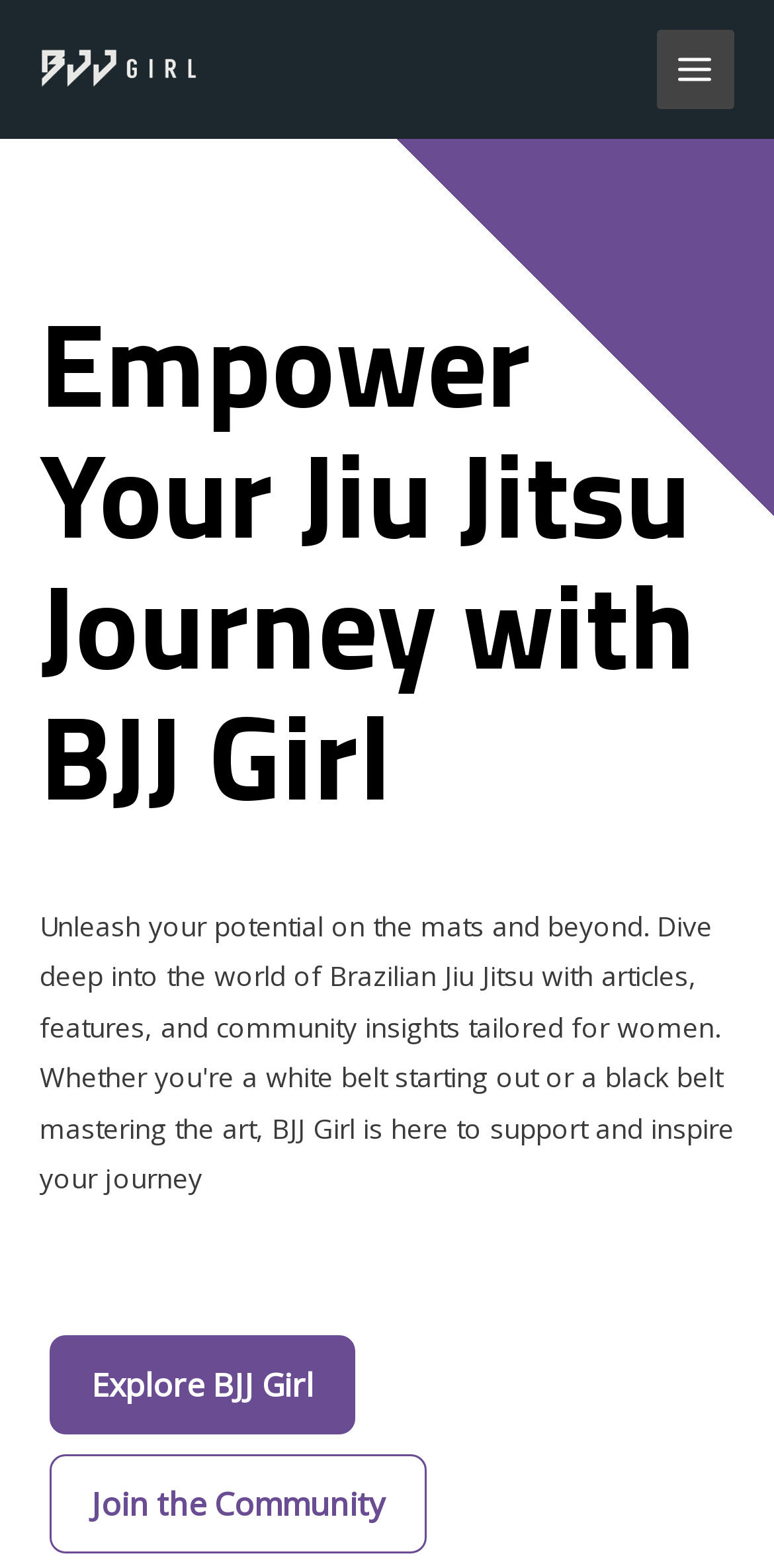Extract the bounding box coordinates for the HTML element that matches this description: "Explore BJJ Girl". The coordinates should be four float numbers between 0 and 1, i.e., [left, top, right, bottom].

[0.064, 0.852, 0.459, 0.915]